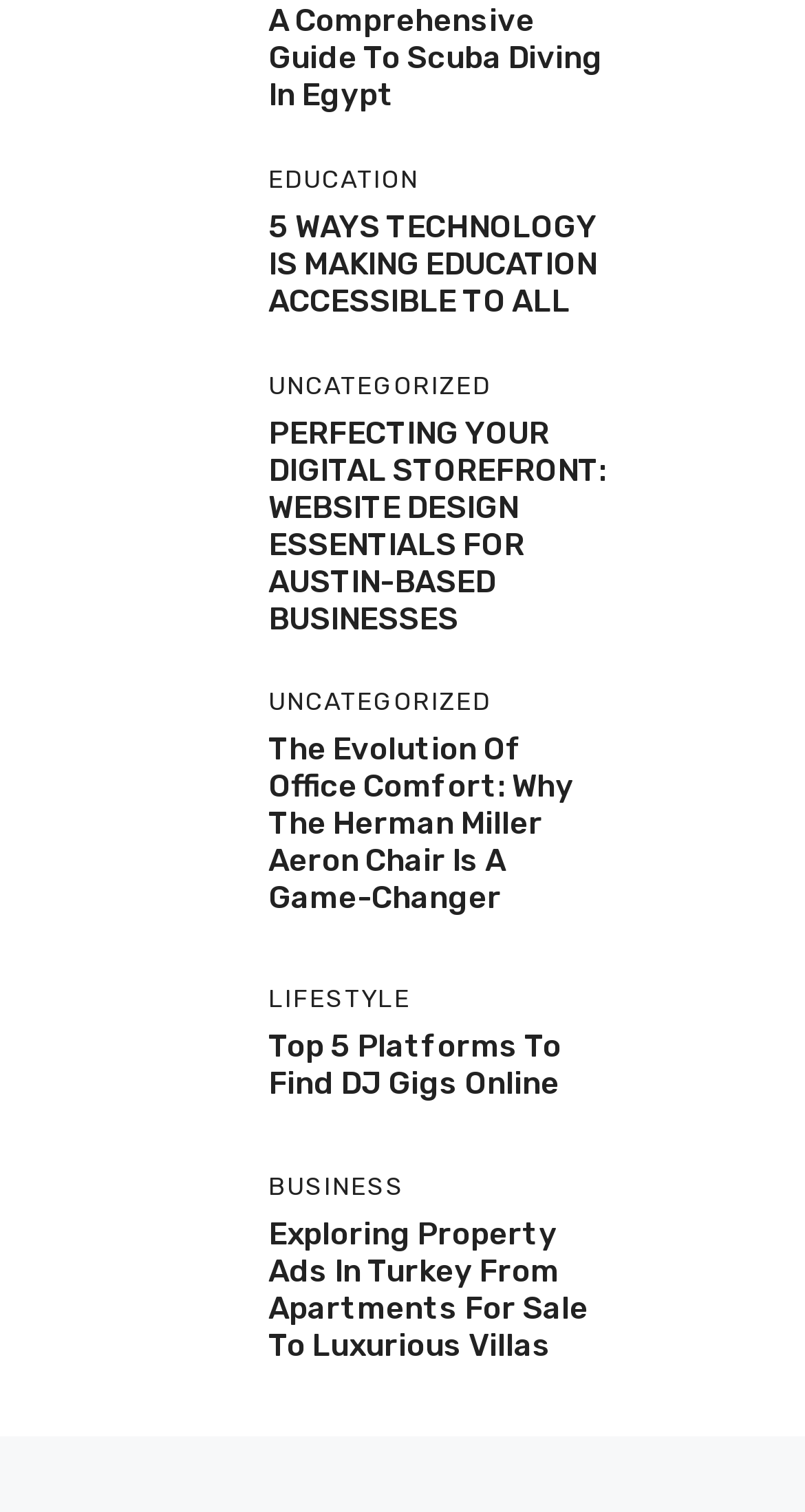Refer to the screenshot and answer the following question in detail:
What is the main topic of the webpage?

The webpage appears to be a blog or article page that covers various topics related to education, lifestyle, and business. The headings and links on the page suggest that it discusses topics such as scuba diving, technology in education, office comfort, DJ gigs, and property ads in Turkey.